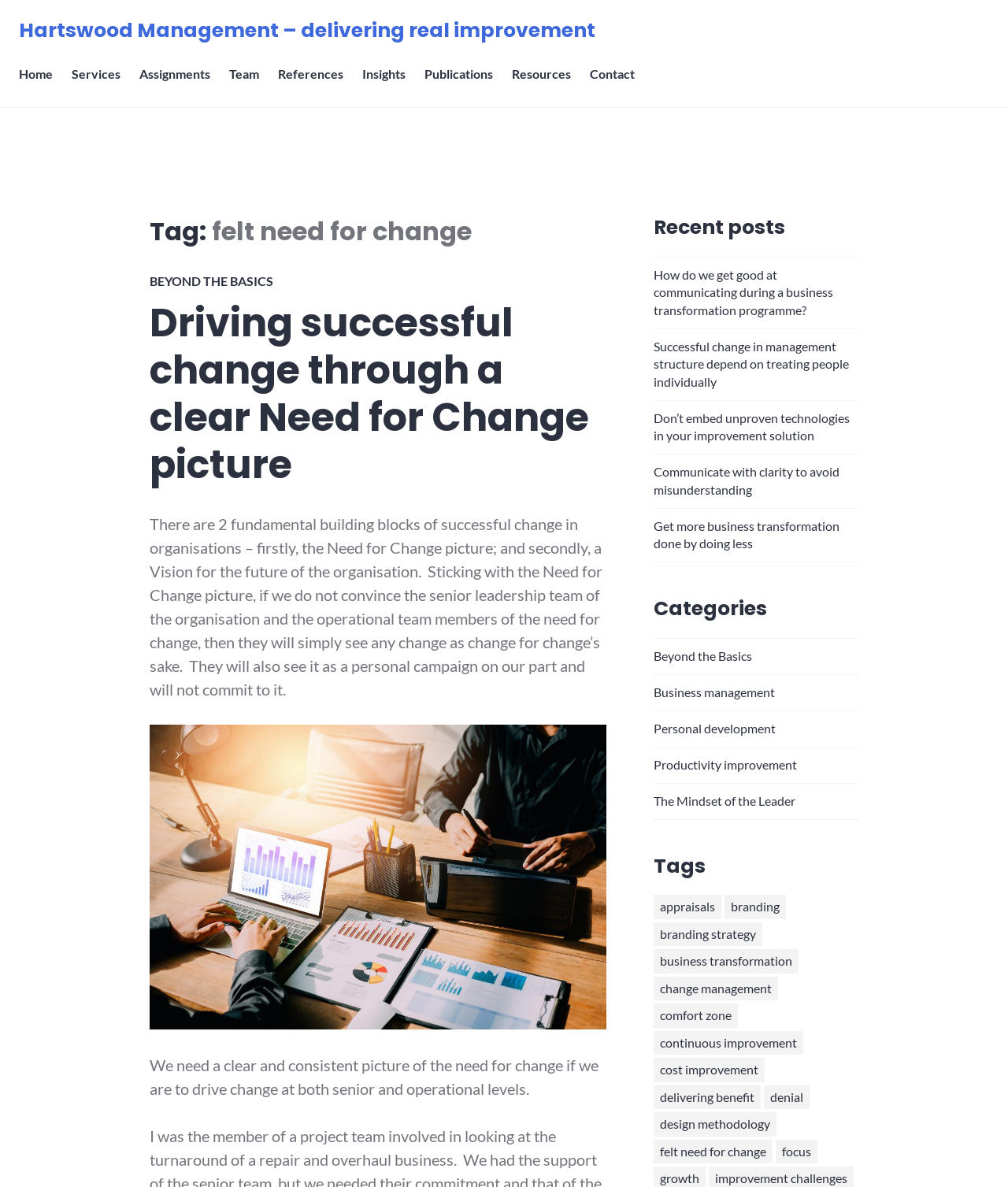Identify the headline of the webpage and generate its text content.

Tag: felt need for change